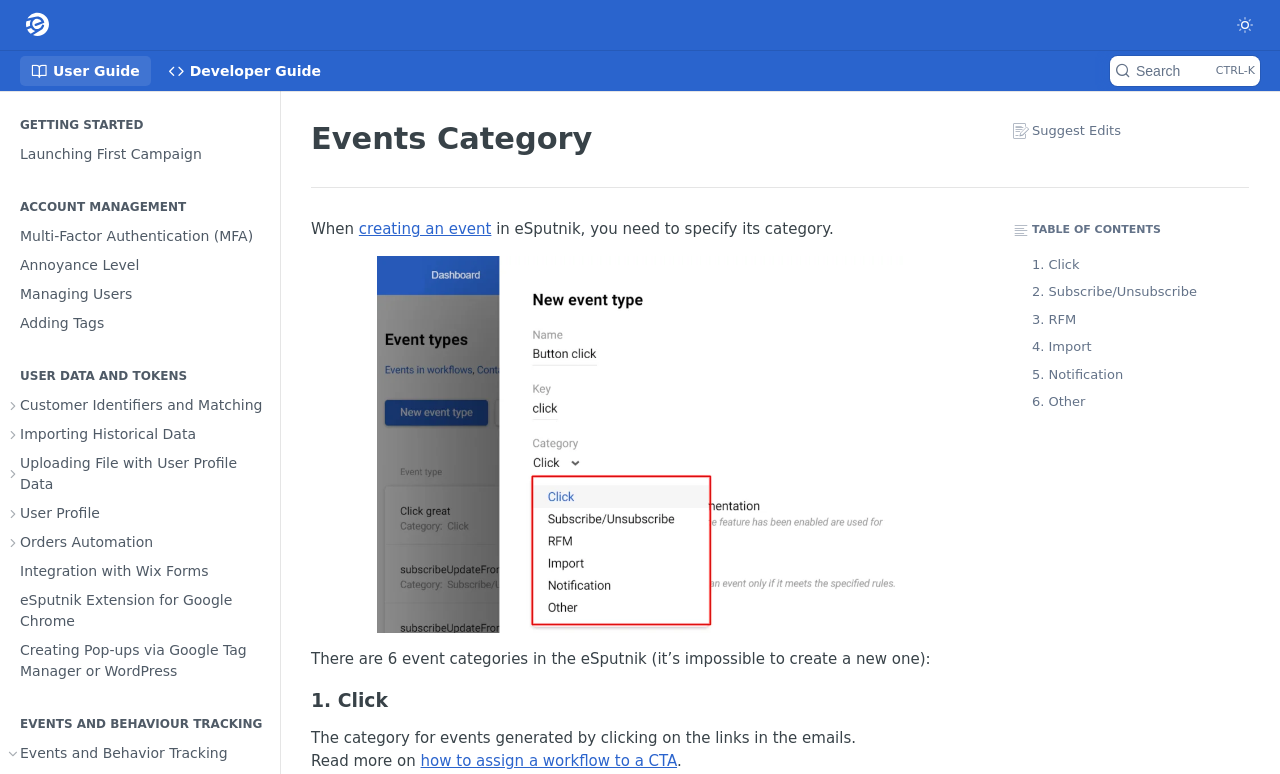Analyze the image and give a detailed response to the question:
What is the function of the 'Search' button?

The 'Search' button is located at the top right corner of the webpage, and it is likely to allow users to search for specific content or keywords within the webpage or the eSputnik platform.